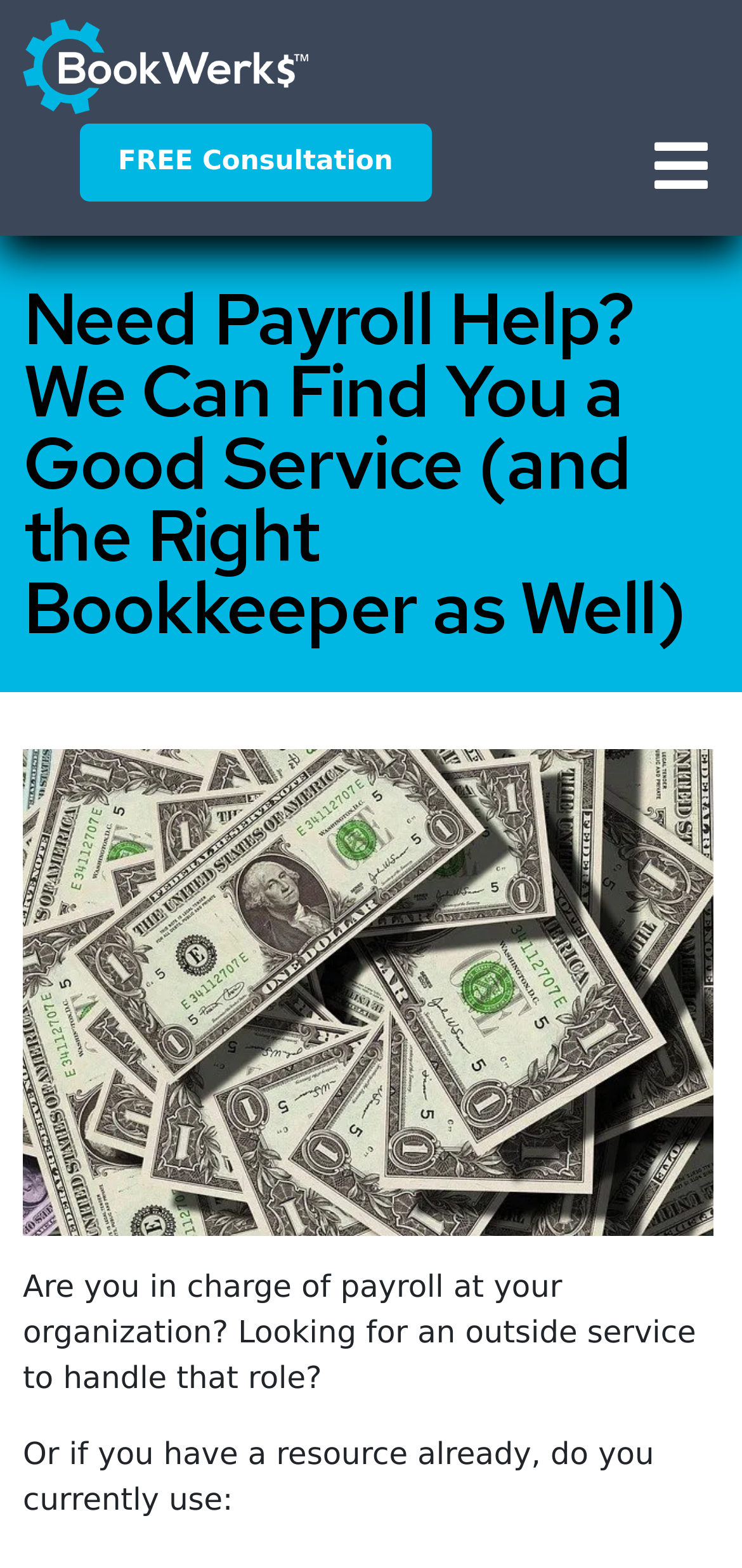Locate the bounding box coordinates of the area to click to fulfill this instruction: "Click the 'Home' link". The bounding box should be presented as four float numbers between 0 and 1, in the order [left, top, right, bottom].

[0.0, 0.159, 1.0, 0.21]